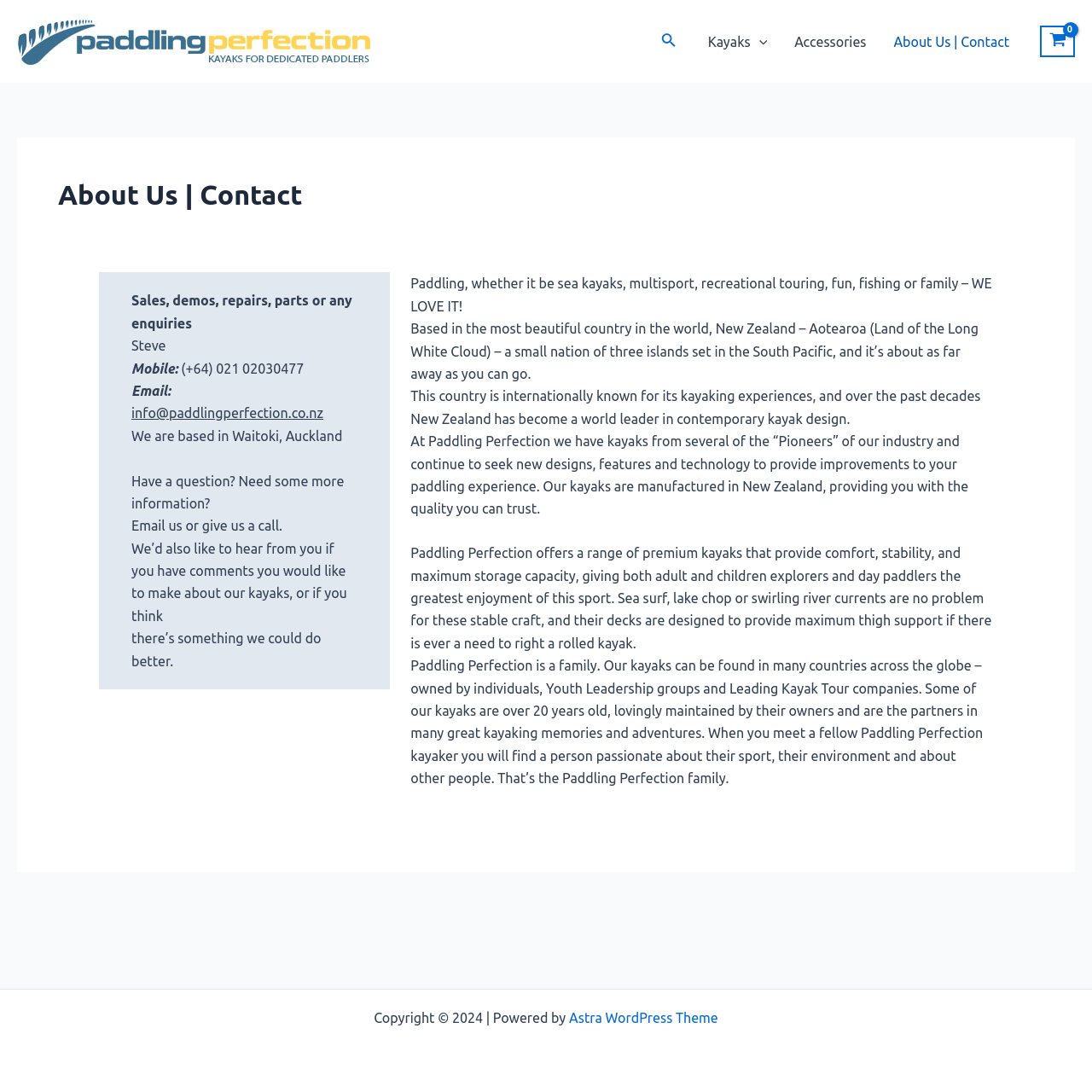What is the company's contact email?
Based on the content of the image, thoroughly explain and answer the question.

I found the contact email by looking at the 'About Us | Contact' section, where it lists the company's contact information, including the email address 'info@paddlingperfection.co.nz'.